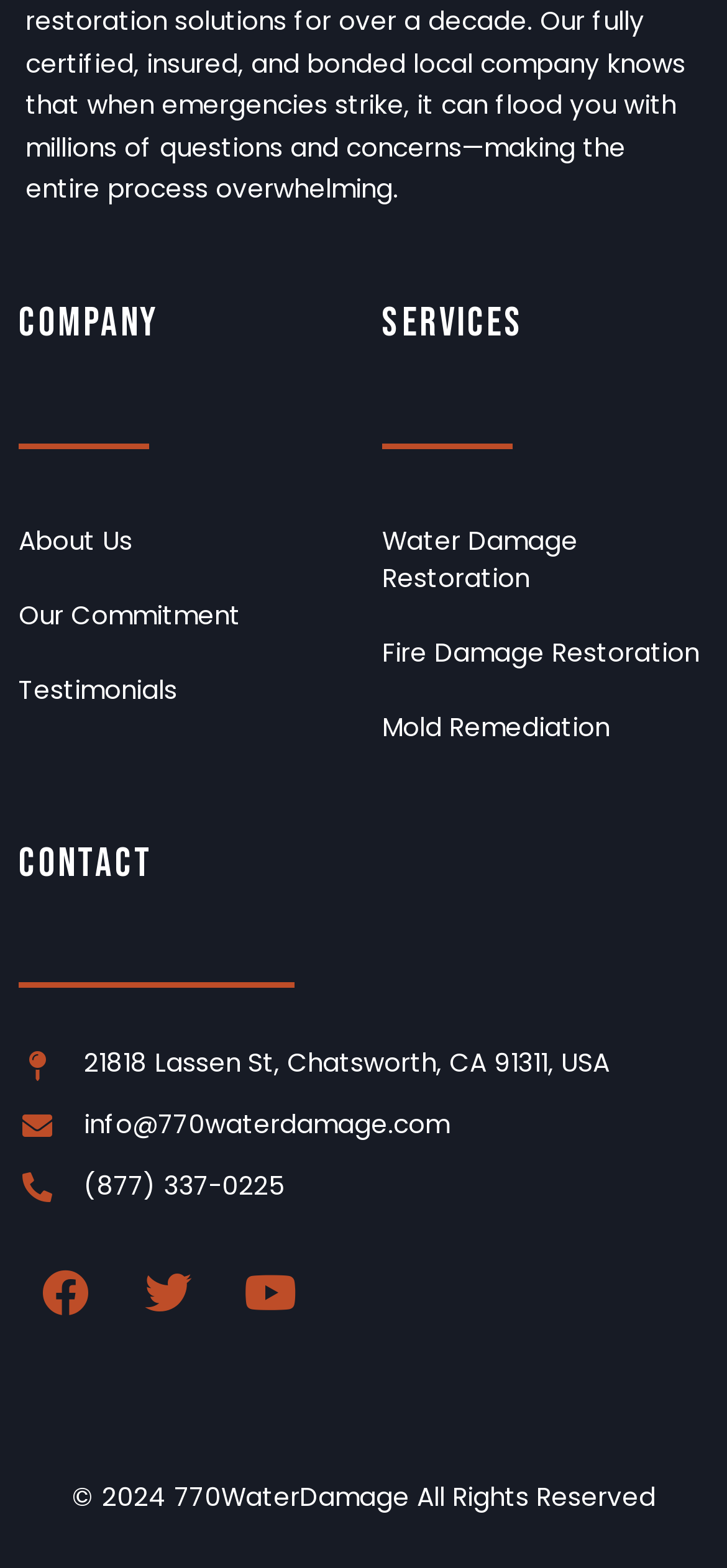Locate the bounding box coordinates of the clickable element to fulfill the following instruction: "Read Data Protection Declaration". Provide the coordinates as four float numbers between 0 and 1 in the format [left, top, right, bottom].

None